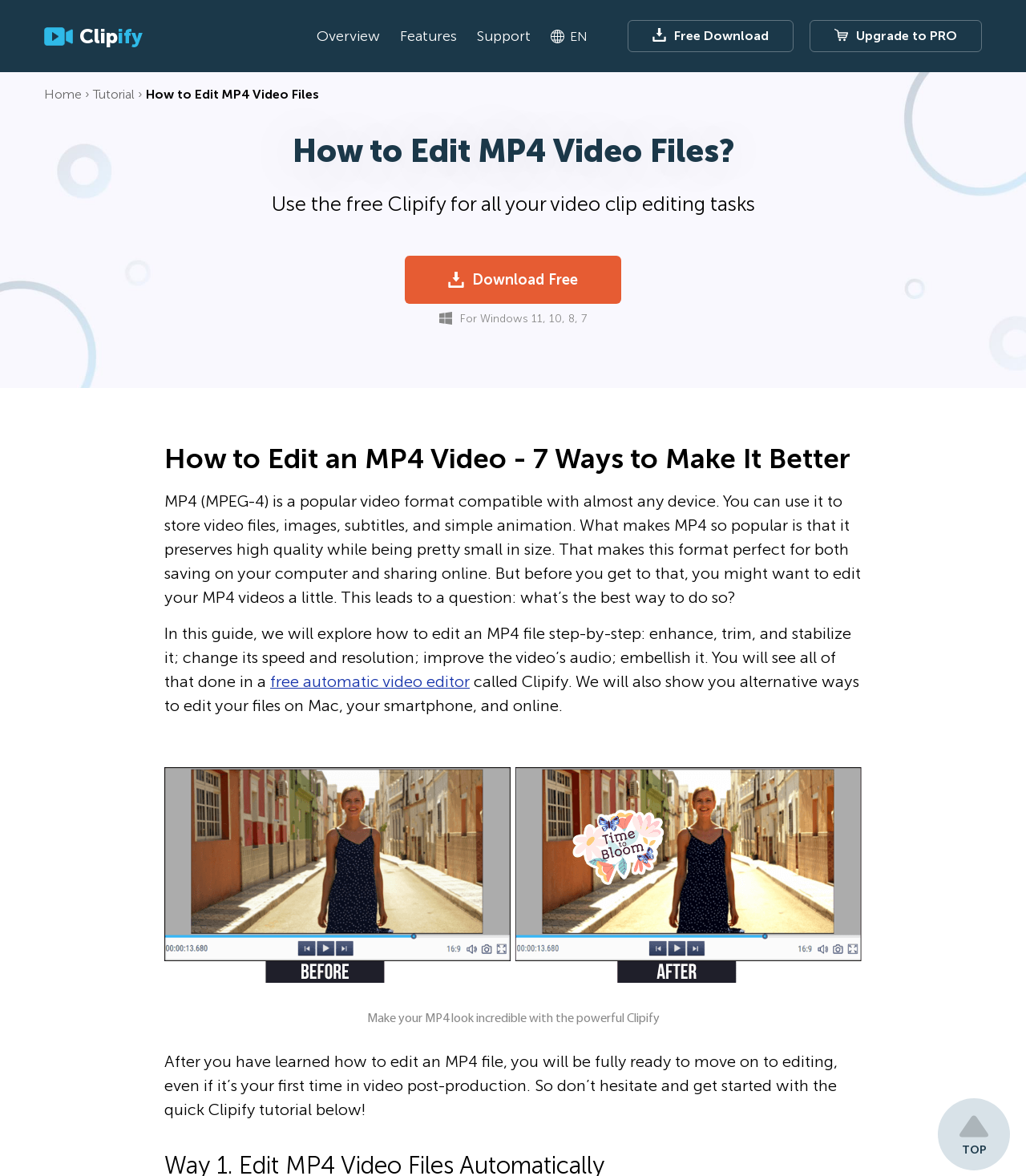Provide the bounding box coordinates of the HTML element this sentence describes: "Upgrade to PRO".

[0.789, 0.017, 0.957, 0.044]